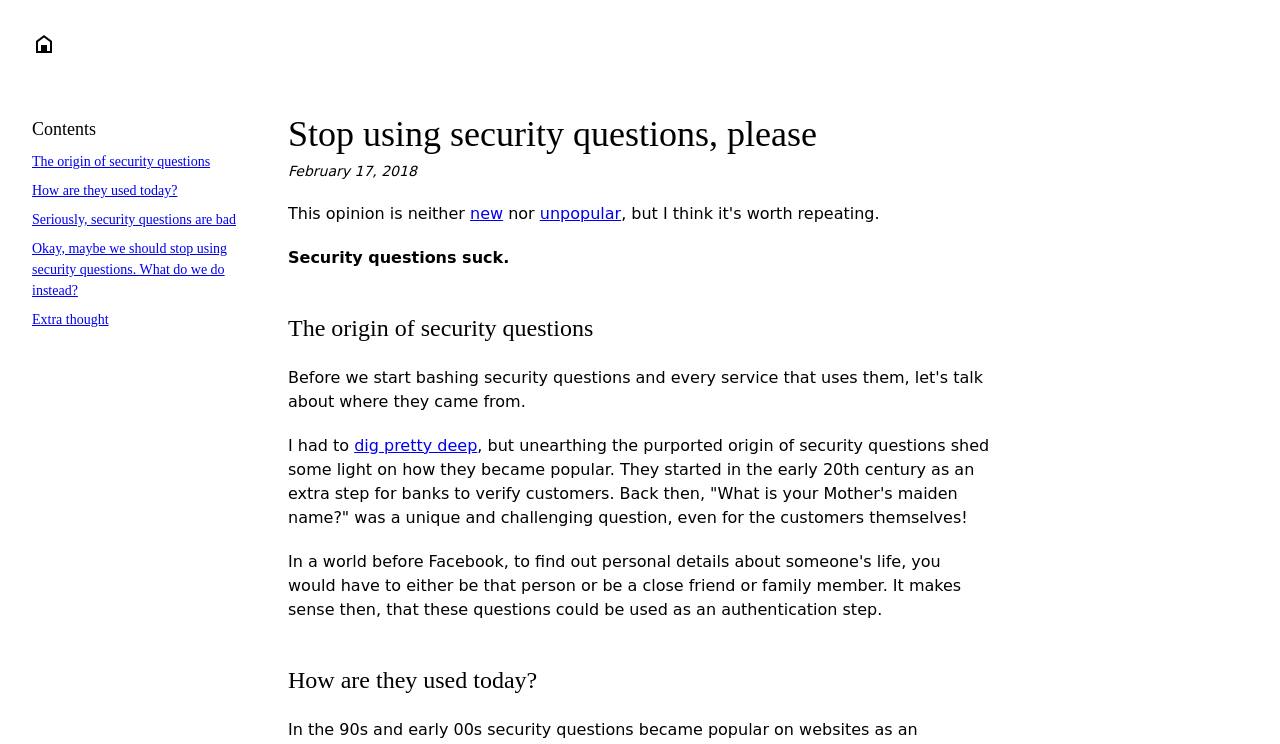Determine the bounding box coordinates of the element's region needed to click to follow the instruction: "Check the extra thought section". Provide these coordinates as four float numbers between 0 and 1, formatted as [left, top, right, bottom].

[0.025, 0.41, 0.212, 0.449]